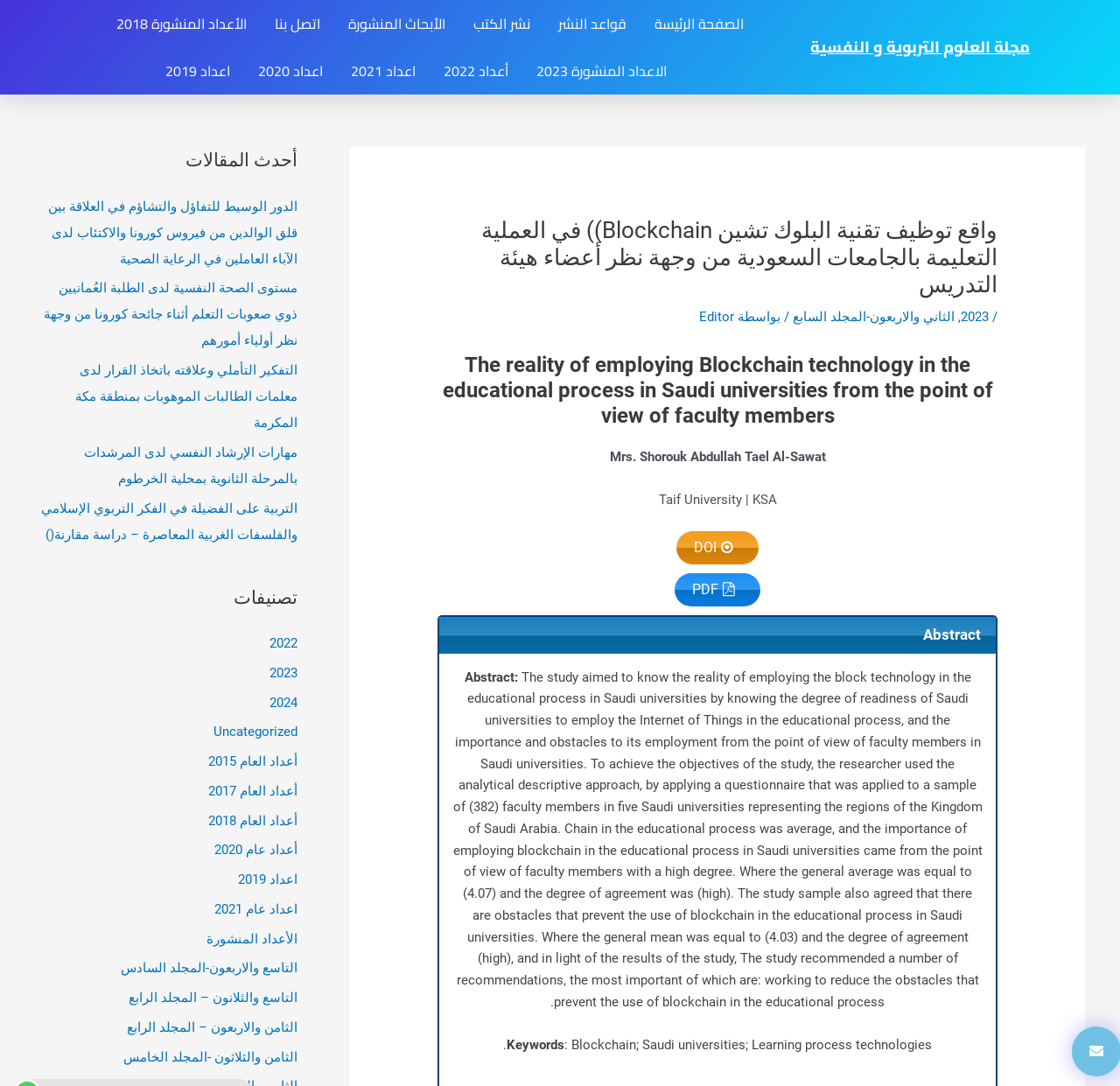Write a detailed summary of the webpage, including text, images, and layout.

This webpage appears to be a journal article or research paper published on a educational sciences and psychology journal website. At the top of the page, there is a heading that reads "مجلة العلوم التربوية و النفسية" (Journal of Educational Sciences and Psychology) with a link to the journal's homepage. Below this, there are several links to different sections of the website, including the main page, publication rules, book publishing, and contact information.

The main content of the page is a research article titled "The reality of employing Blockchain technology in the educational process in Saudi universities from the point of view of faculty members" by Mrs. Shorouk Abdullah Tael Al-Sawat from Taif University, KSA. The article's title is displayed prominently at the top of the page, followed by the author's name and affiliation.

Below the title, there is a header section that includes a link to the article's DOI and PDF versions. The abstract of the article is displayed in a separate section, which summarizes the study's objectives, methodology, and findings. The abstract is followed by a list of keywords related to the study.

On the right-hand side of the page, there is a section titled "أحدث المقالات" (Latest Articles) that lists several other research articles published in the journal, with links to each article. Below this, there is a section titled "تصنيفات" (Categories) that lists various categories and years of publication, with links to each category.

Overall, the webpage is well-organized and easy to navigate, with clear headings and sections that separate the different parts of the article and the website's other content.